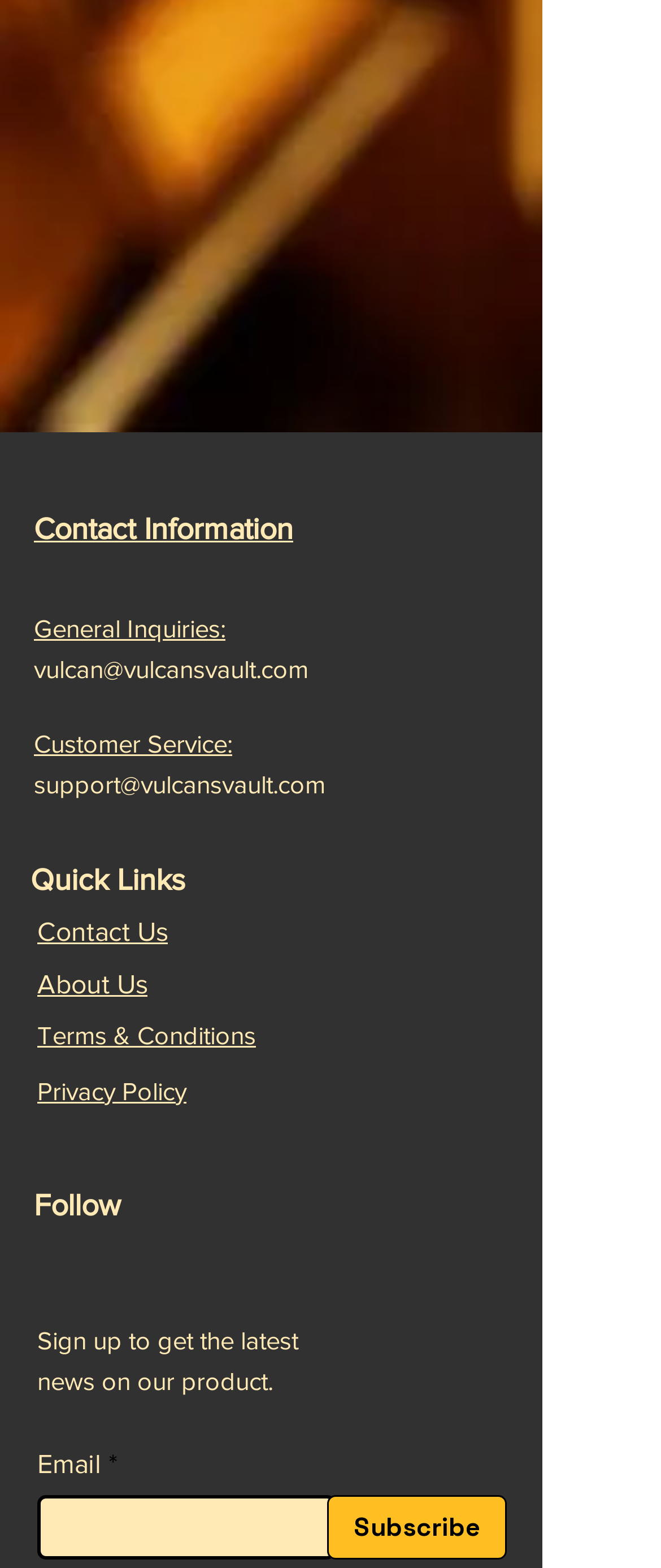What is the company name?
Please look at the screenshot and answer using one word or phrase.

Vulcan's Vault